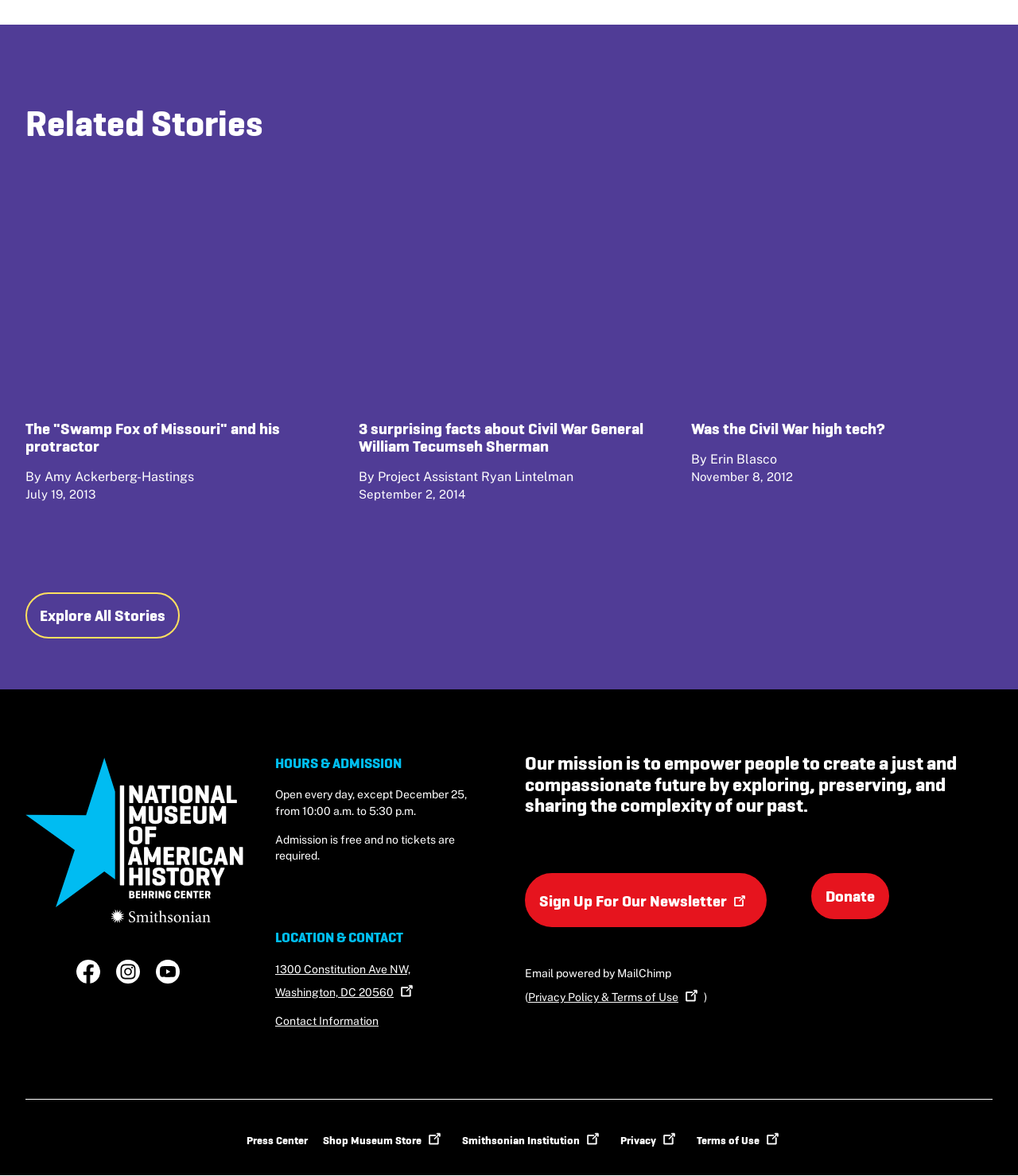Could you locate the bounding box coordinates for the section that should be clicked to accomplish this task: "Explore All Stories".

[0.025, 0.504, 0.177, 0.543]